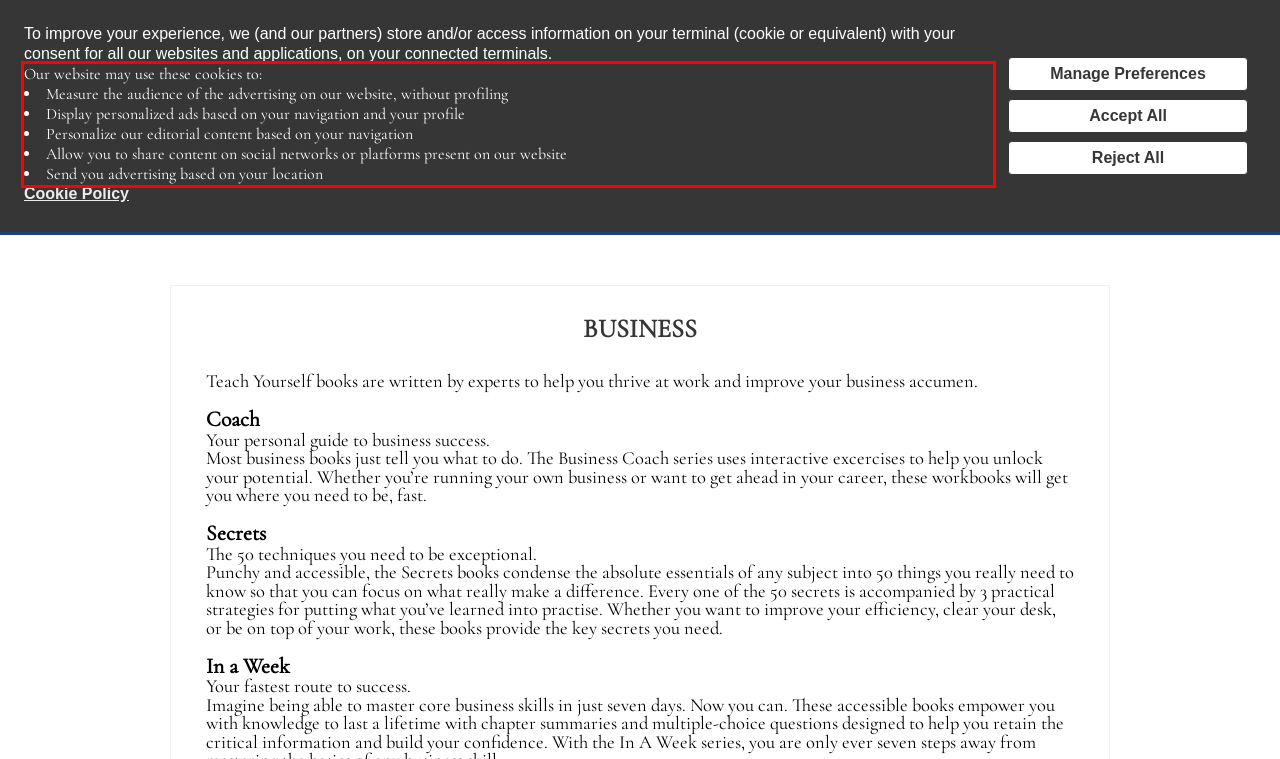Using the provided screenshot of a webpage, recognize the text inside the red rectangle bounding box by performing OCR.

Our website may use these cookies to: Measure the audience of the advertising on our website, without profiling Display personalized ads based on your navigation and your profile Personalize our editorial content based on your navigation Allow you to share content on social networks or platforms present on our website Send you advertising based on your location